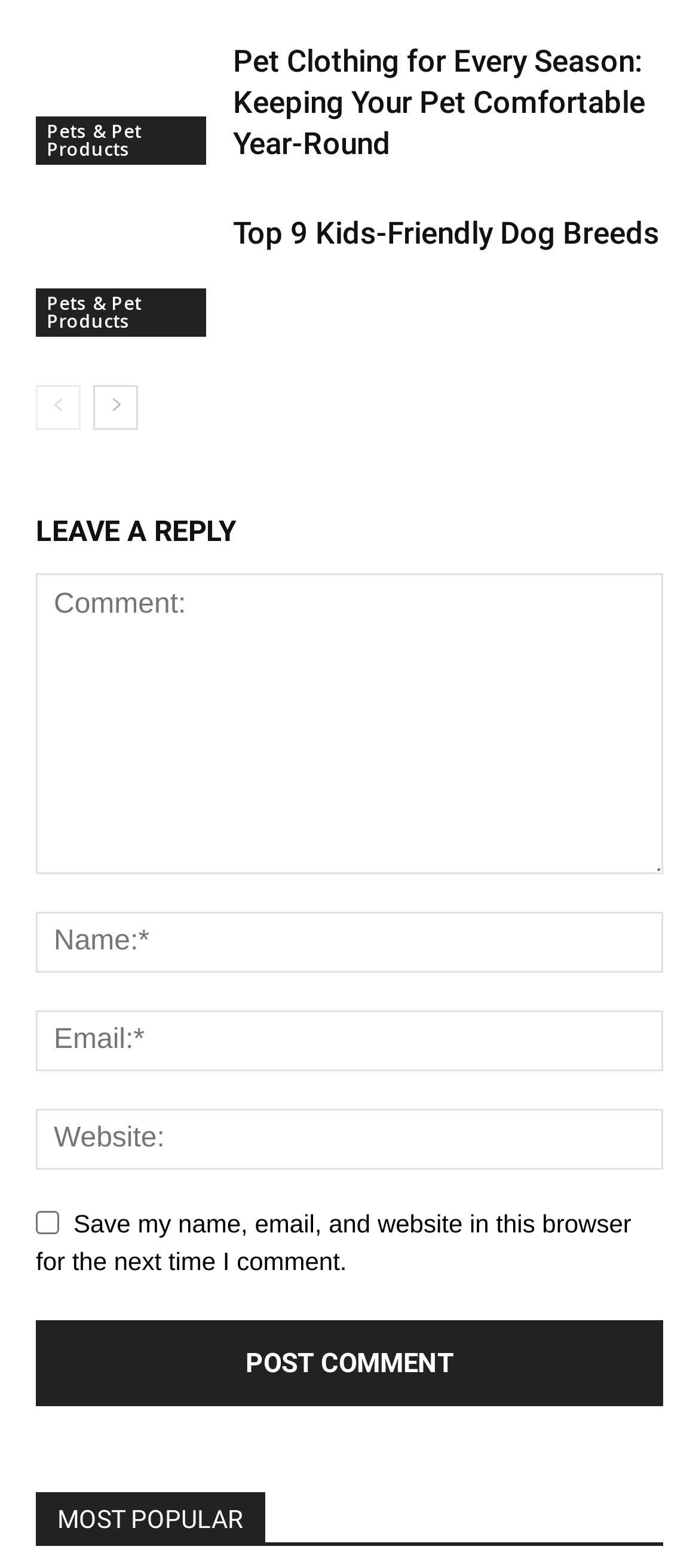Please specify the bounding box coordinates of the clickable region to carry out the following instruction: "Click on the 'MOST POPULAR' heading". The coordinates should be four float numbers between 0 and 1, in the format [left, top, right, bottom].

[0.051, 0.952, 0.949, 0.986]